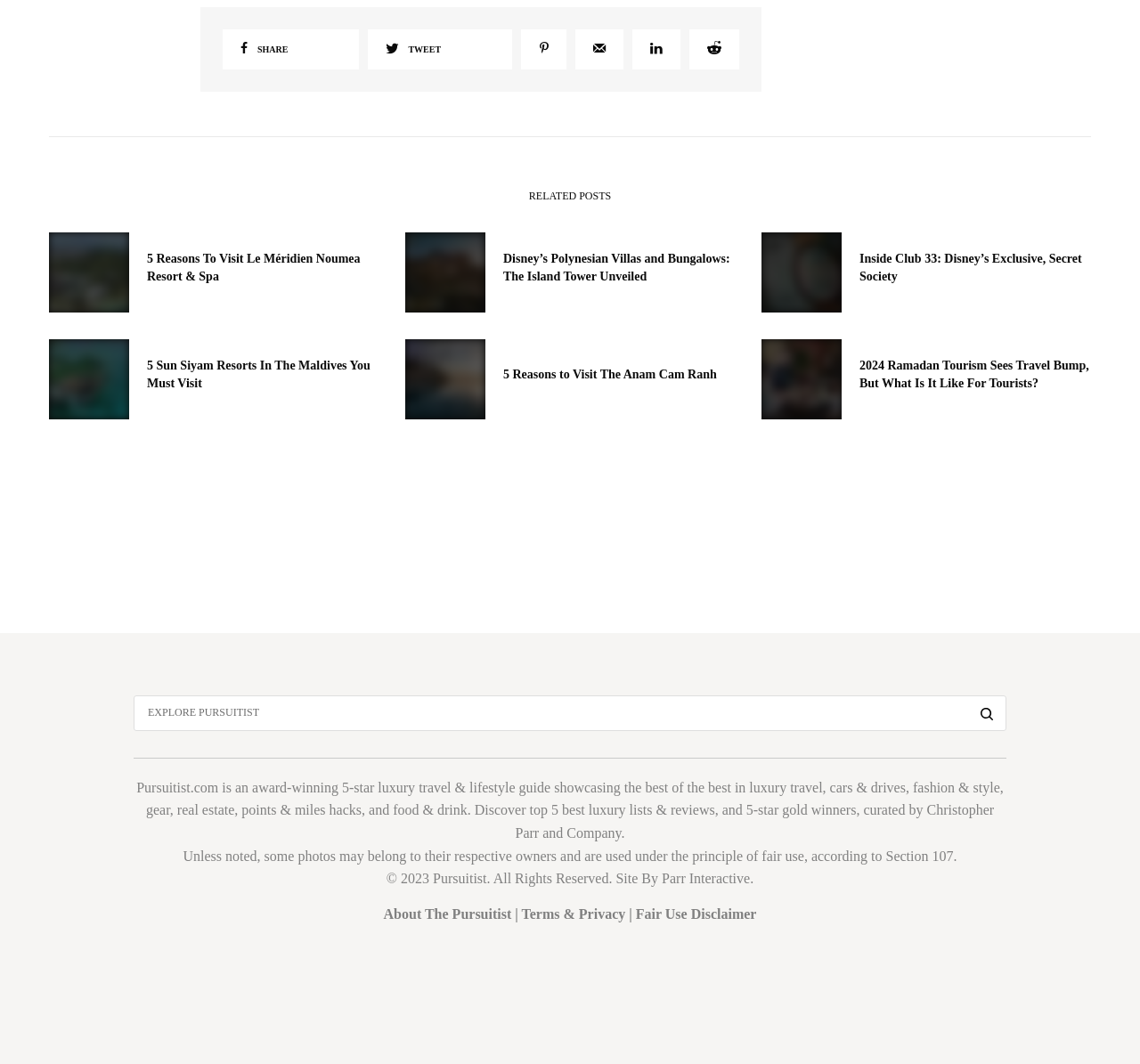Provide the bounding box coordinates of the UI element this sentence describes: "points & miles hacks".

[0.212, 0.754, 0.317, 0.769]